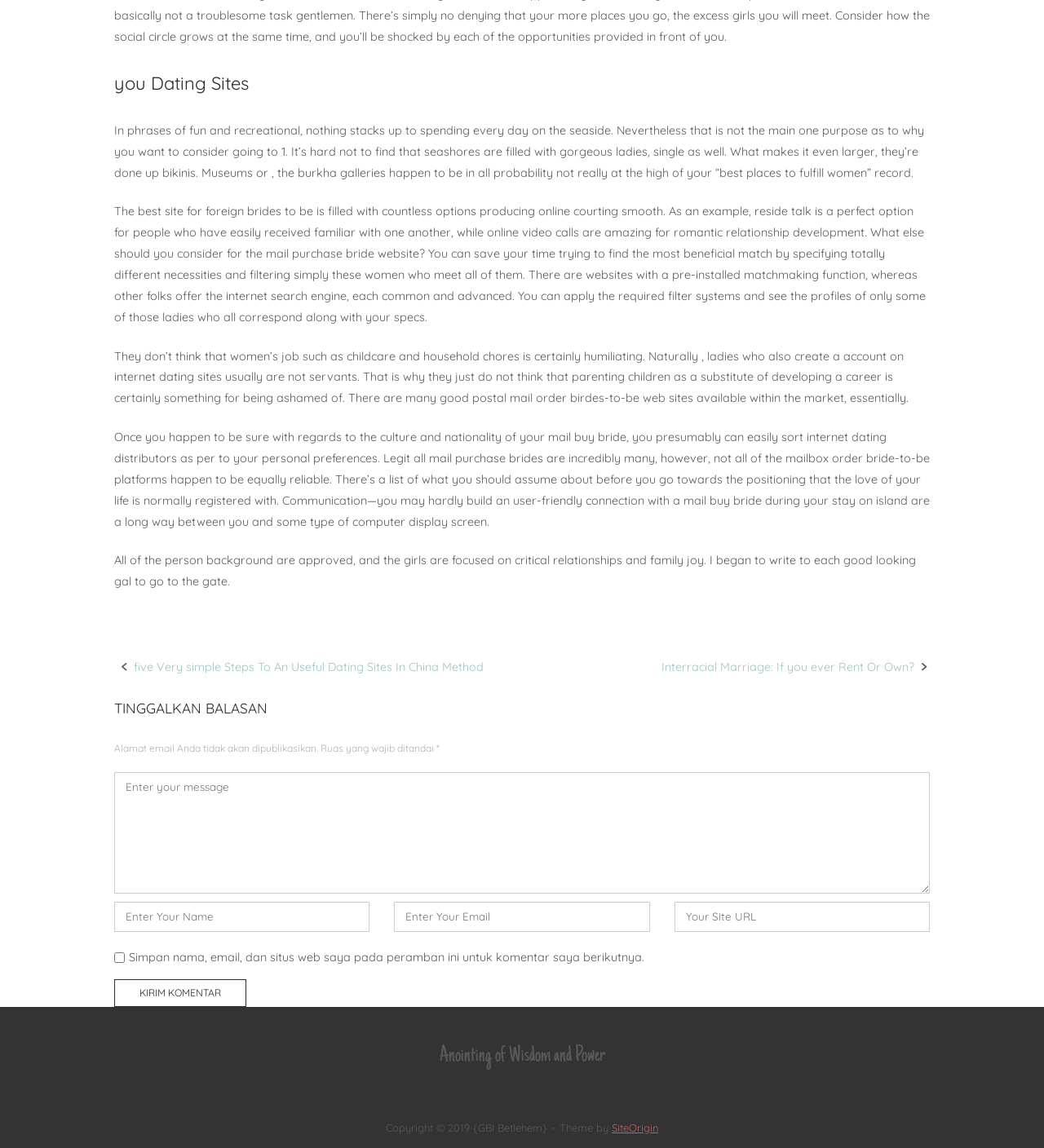Please mark the clickable region by giving the bounding box coordinates needed to complete this instruction: "Click the 'five Very simple Steps To An Useful Dating Sites In China Method' link".

[0.128, 0.575, 0.463, 0.587]